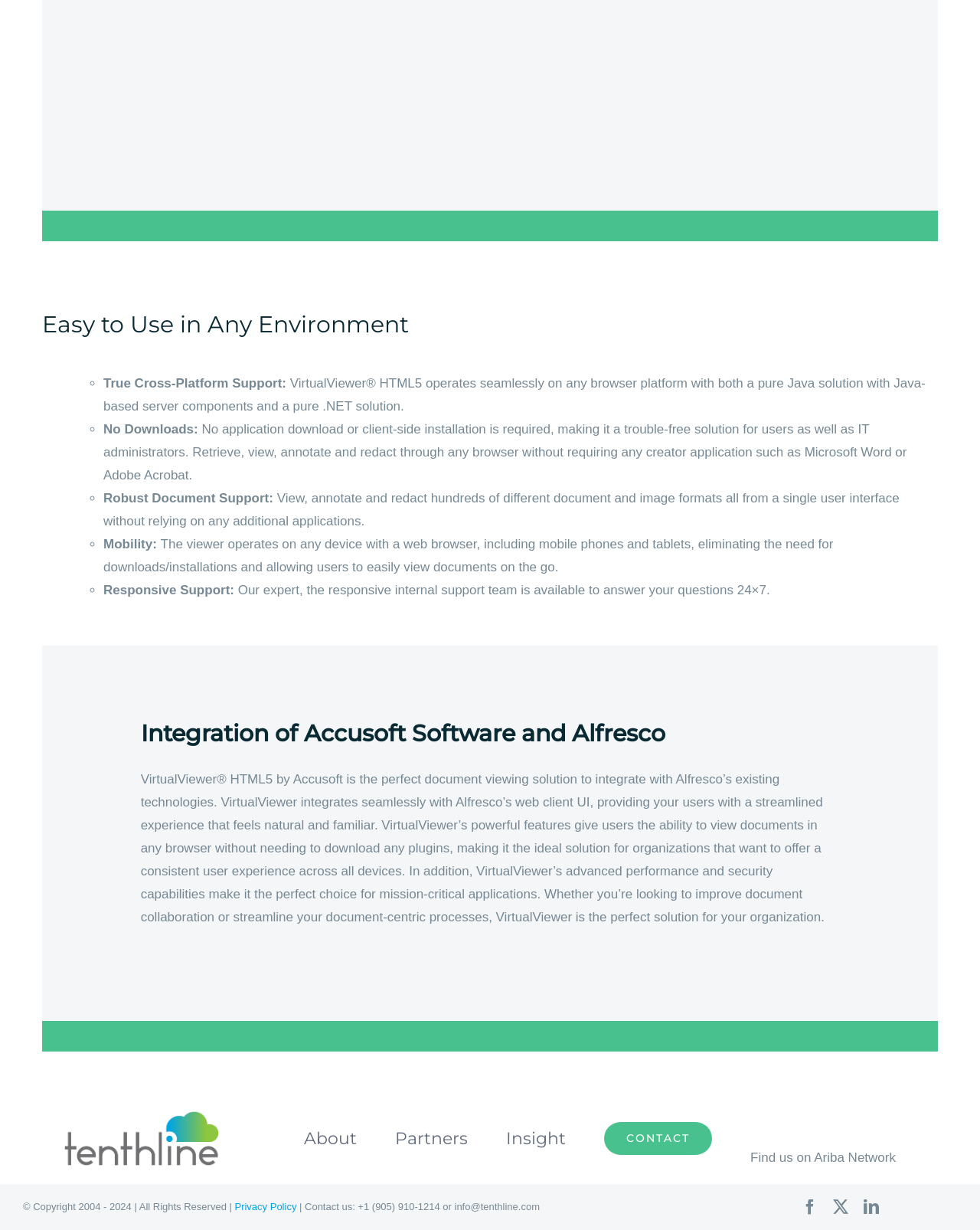What is the contact information of Tenthline Inc.?
Answer the question in a detailed and comprehensive manner.

The contact information of Tenthline Inc. can be found at the bottom of the webpage, which includes a phone number and an email address.